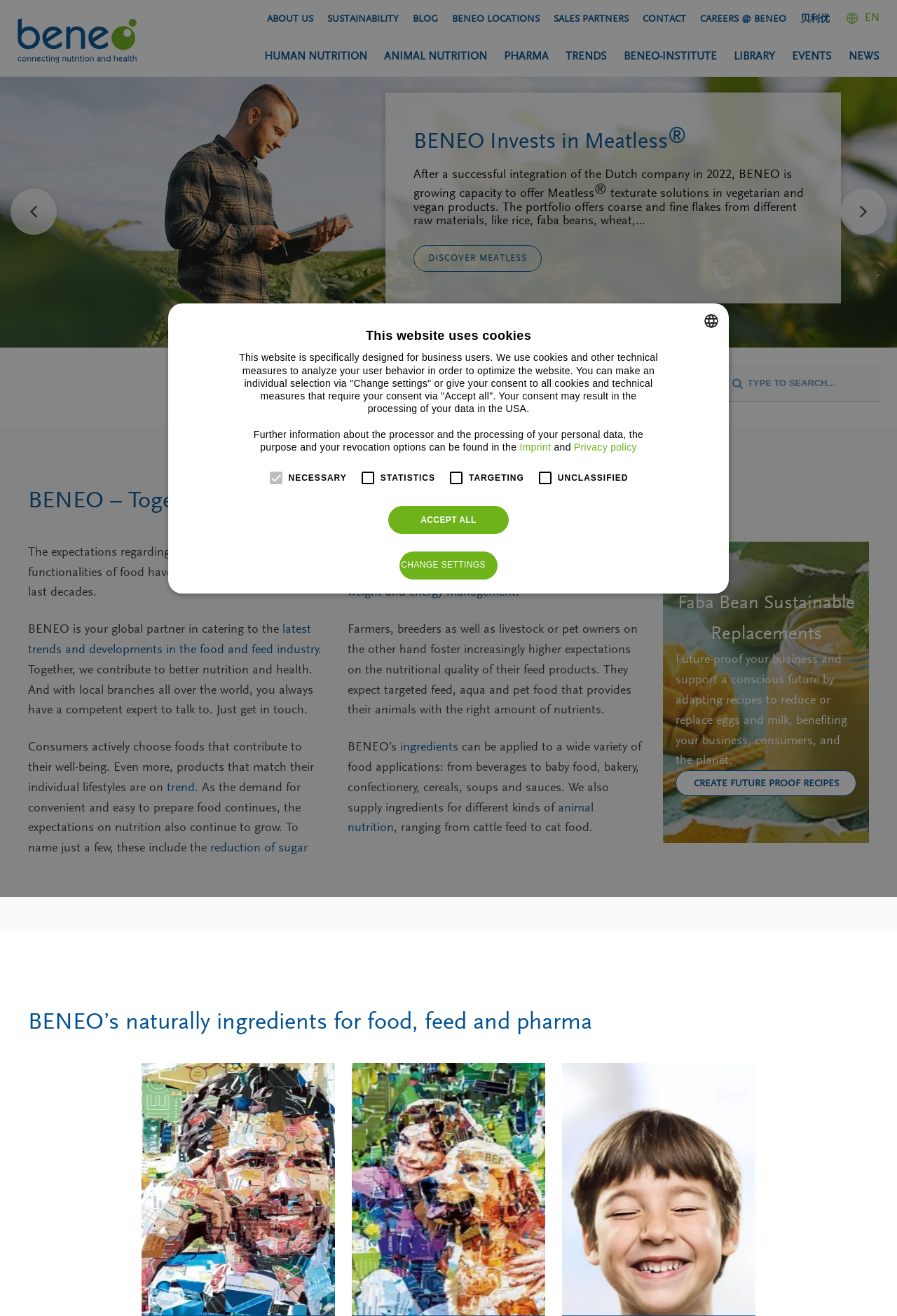Please mark the bounding box coordinates of the area that should be clicked to carry out the instruction: "Learn about Food Benefits".

[0.031, 0.169, 0.969, 0.193]